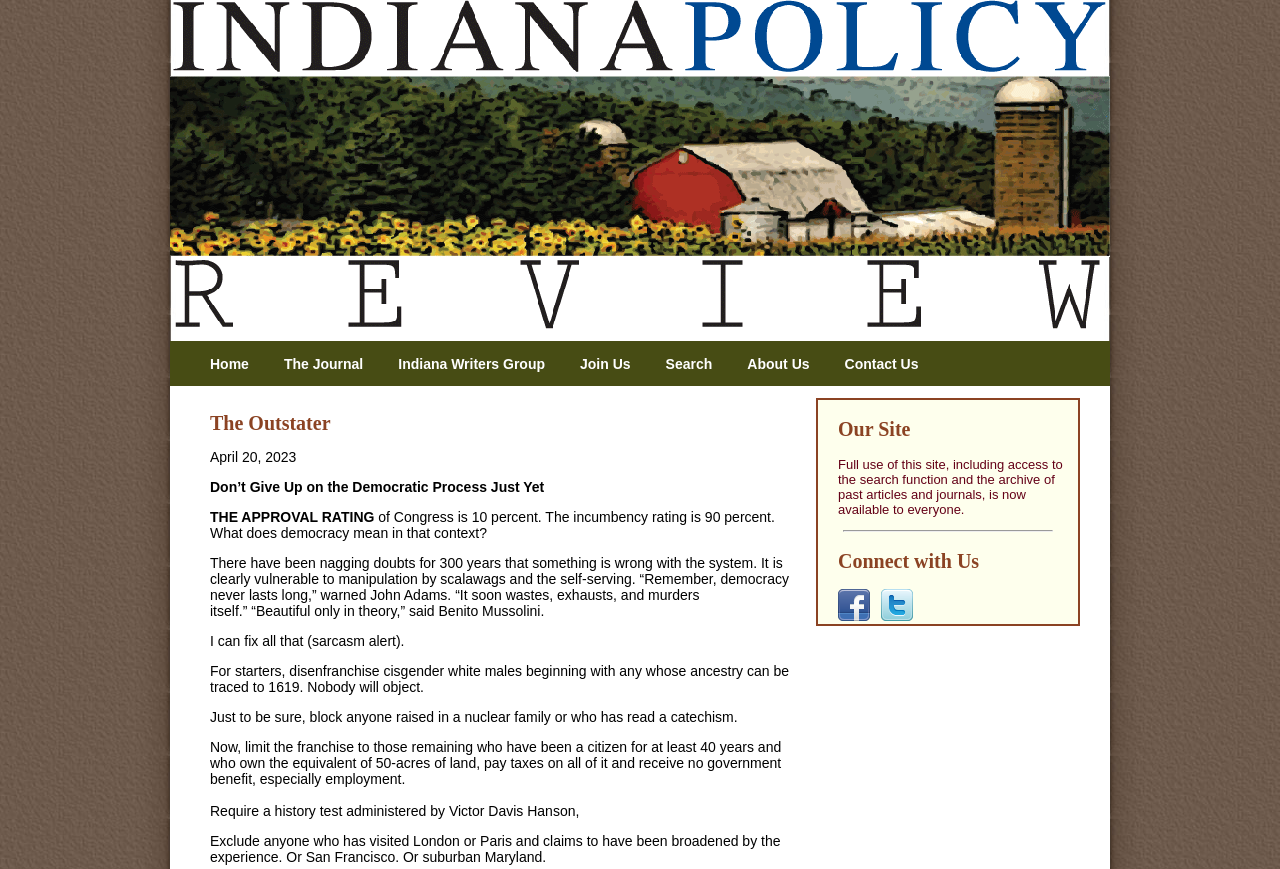Please indicate the bounding box coordinates for the clickable area to complete the following task: "Click the 'Home' link". The coordinates should be specified as four float numbers between 0 and 1, i.e., [left, top, right, bottom].

[0.164, 0.41, 0.206, 0.428]